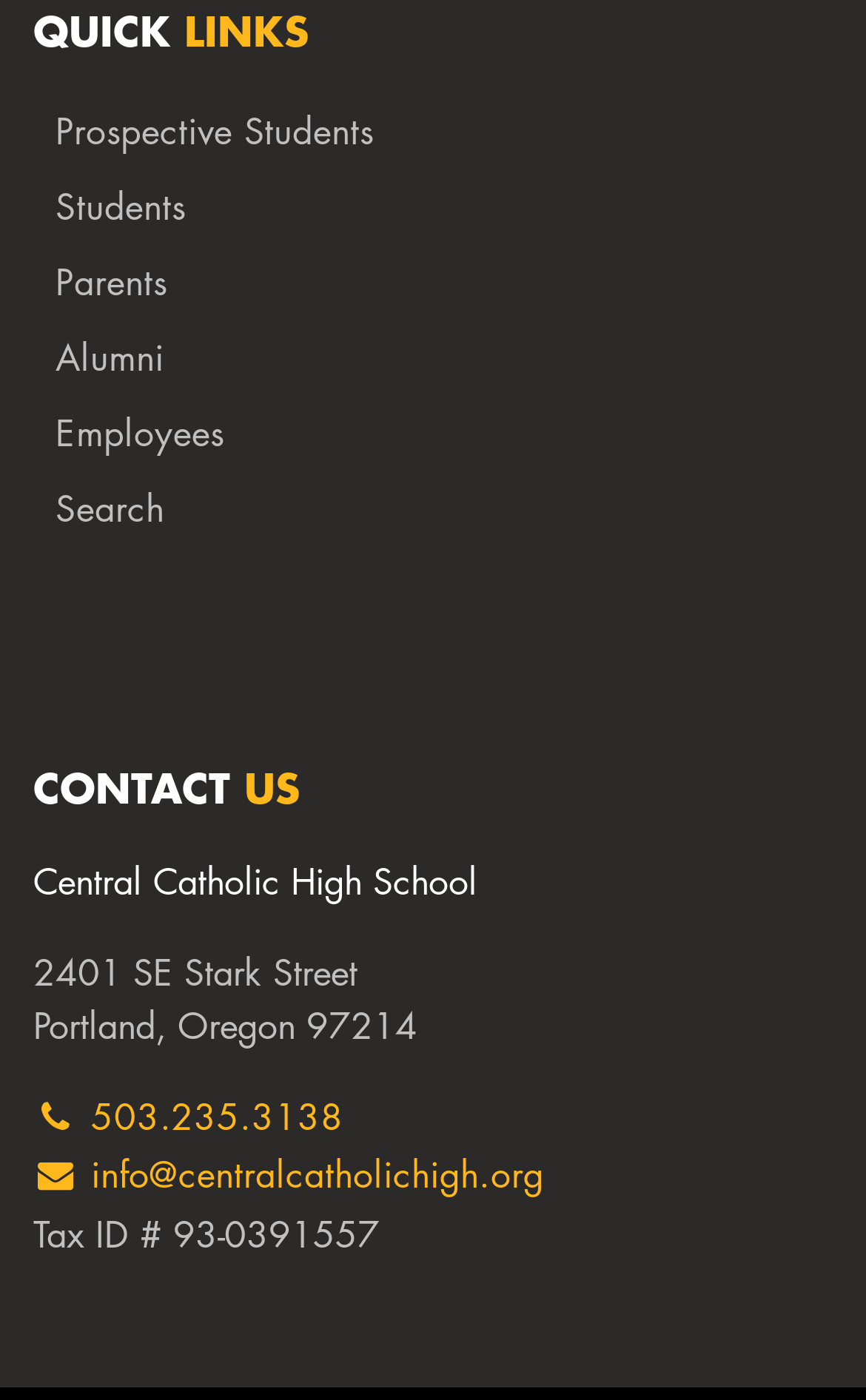Identify the bounding box coordinates of the clickable section necessary to follow the following instruction: "Email the school". The coordinates should be presented as four float numbers from 0 to 1, i.e., [left, top, right, bottom].

[0.038, 0.824, 0.628, 0.857]